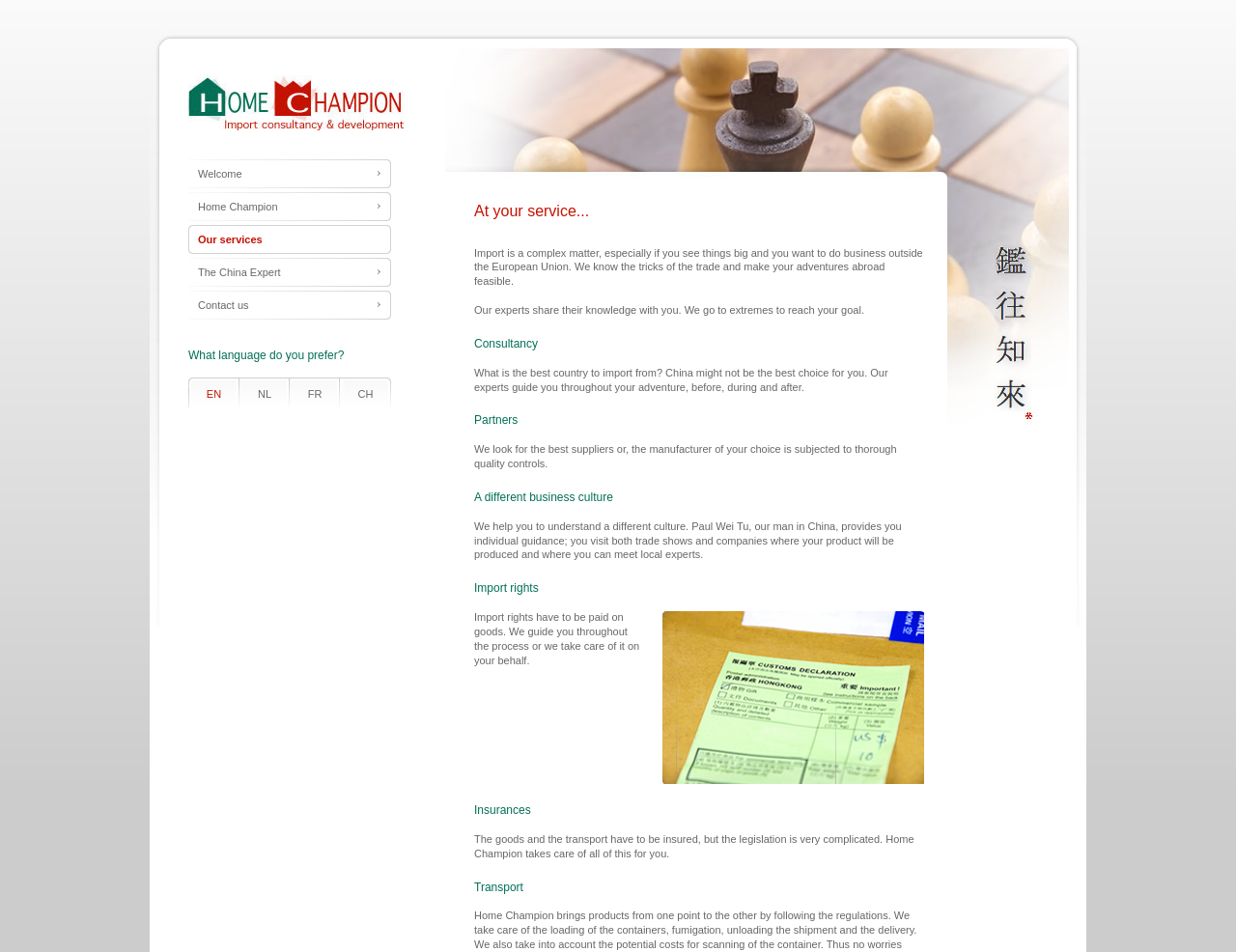Give a short answer using one word or phrase for the question:
What is the focus of Home Champion's consultancy services?

Importing from outside the EU